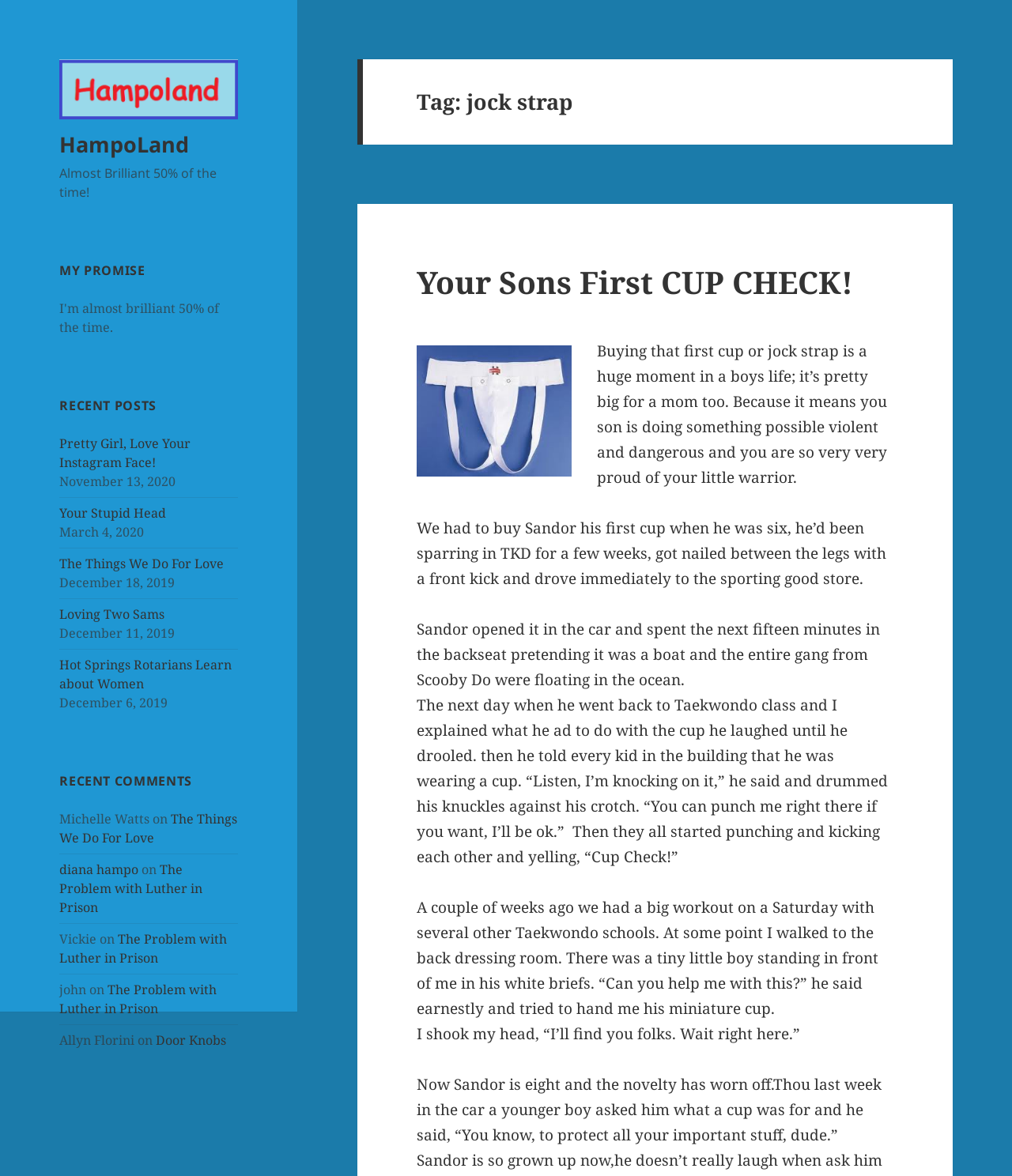Provide the bounding box coordinates of the area you need to click to execute the following instruction: "Click on the link 'The Things We Do For Love' in the recent comments".

[0.059, 0.689, 0.235, 0.72]